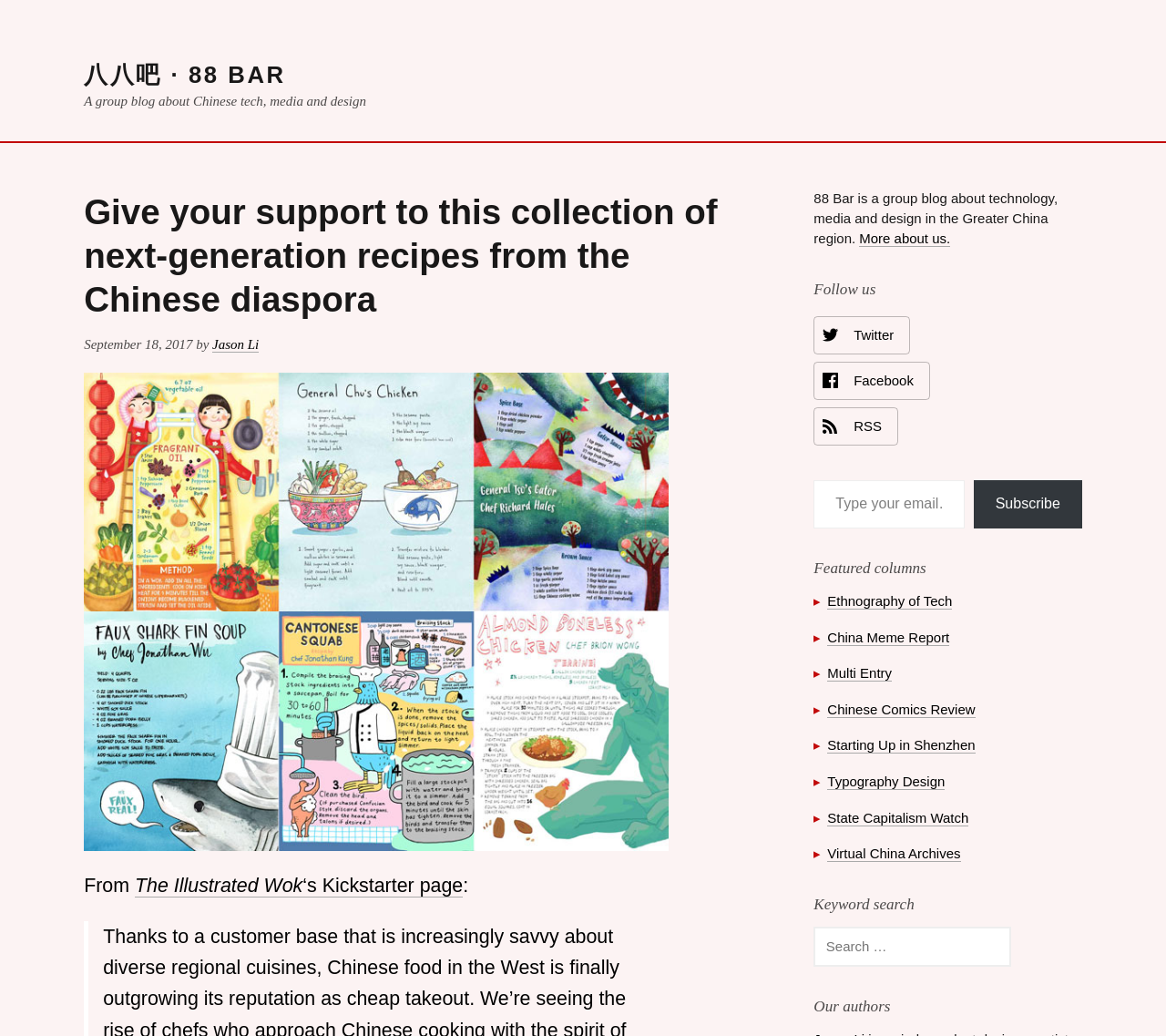Give a detailed account of the webpage, highlighting key information.

This webpage is about a group blog called "八八吧 · 88 Bar" that focuses on Chinese tech, media, and design. At the top, there is a heading with the blog's name, followed by a brief description of the blog. Below that, there is a header section with a title "Give your support to this collection of next-generation recipes from the Chinese diaspora" and a link to the same title. The header section also includes the posting date, author's name, and a link to the original source.

On the right side of the page, there is a section with information about the blog, including a brief description and a link to learn more. Below that, there is a "Follow us" section with links to the blog's Twitter, Facebook, and RSS feeds, each accompanied by an icon.

Further down, there is a section to subscribe to the blog via email, with a text box and a "Subscribe" button. Next to it, there is a "Featured columns" section with links to various columns, including "Ethnography of Tech", "China Meme Report", and others.

At the bottom of the page, there is a "Keyword search" section with a search box and a "Search" button. Finally, there is a section titled "Our authors" at the very bottom of the page.